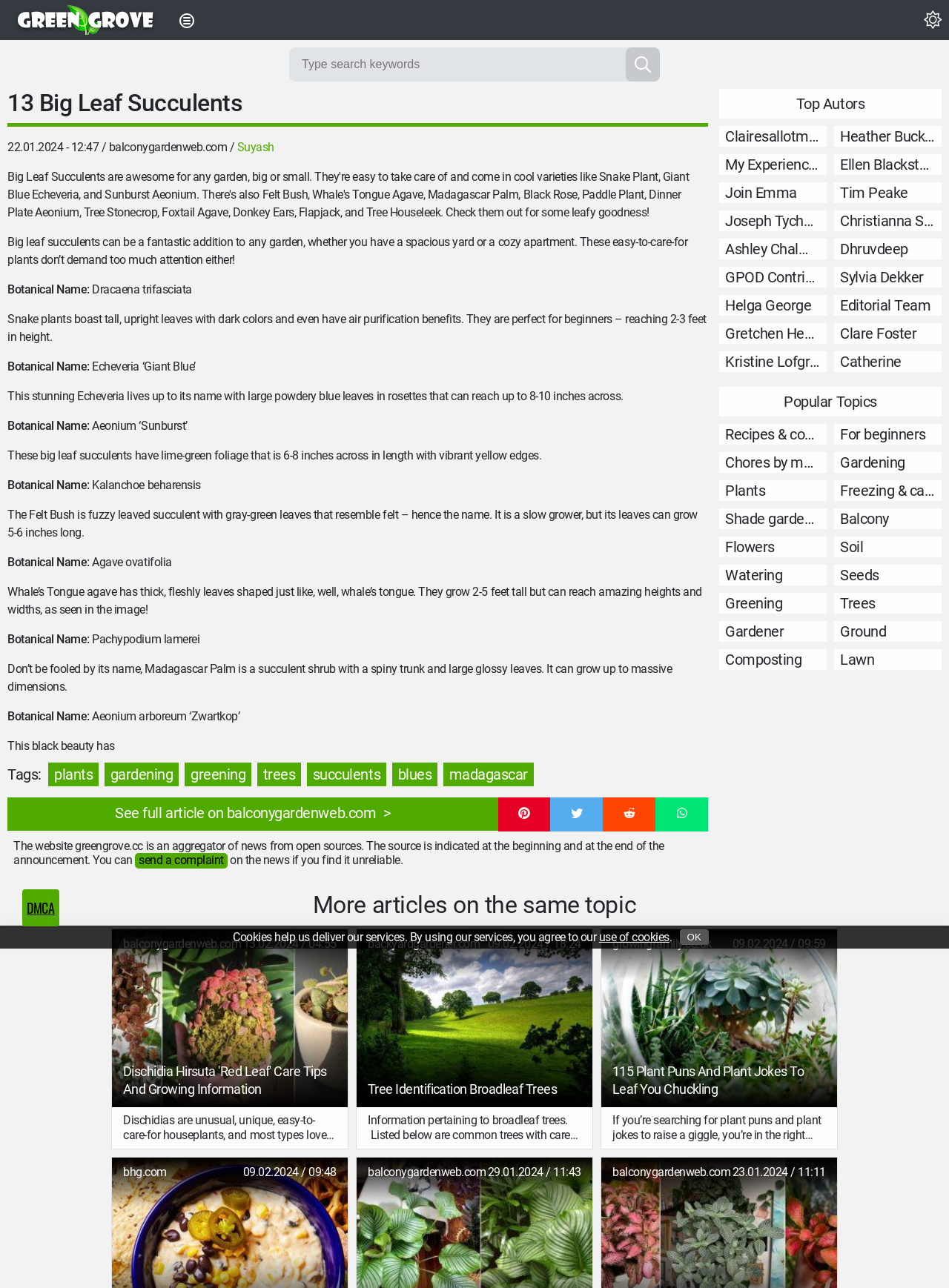Provide a brief response to the question below using a single word or phrase: 
What is the name of the first big leaf succulent mentioned?

Dracaena trifasciata